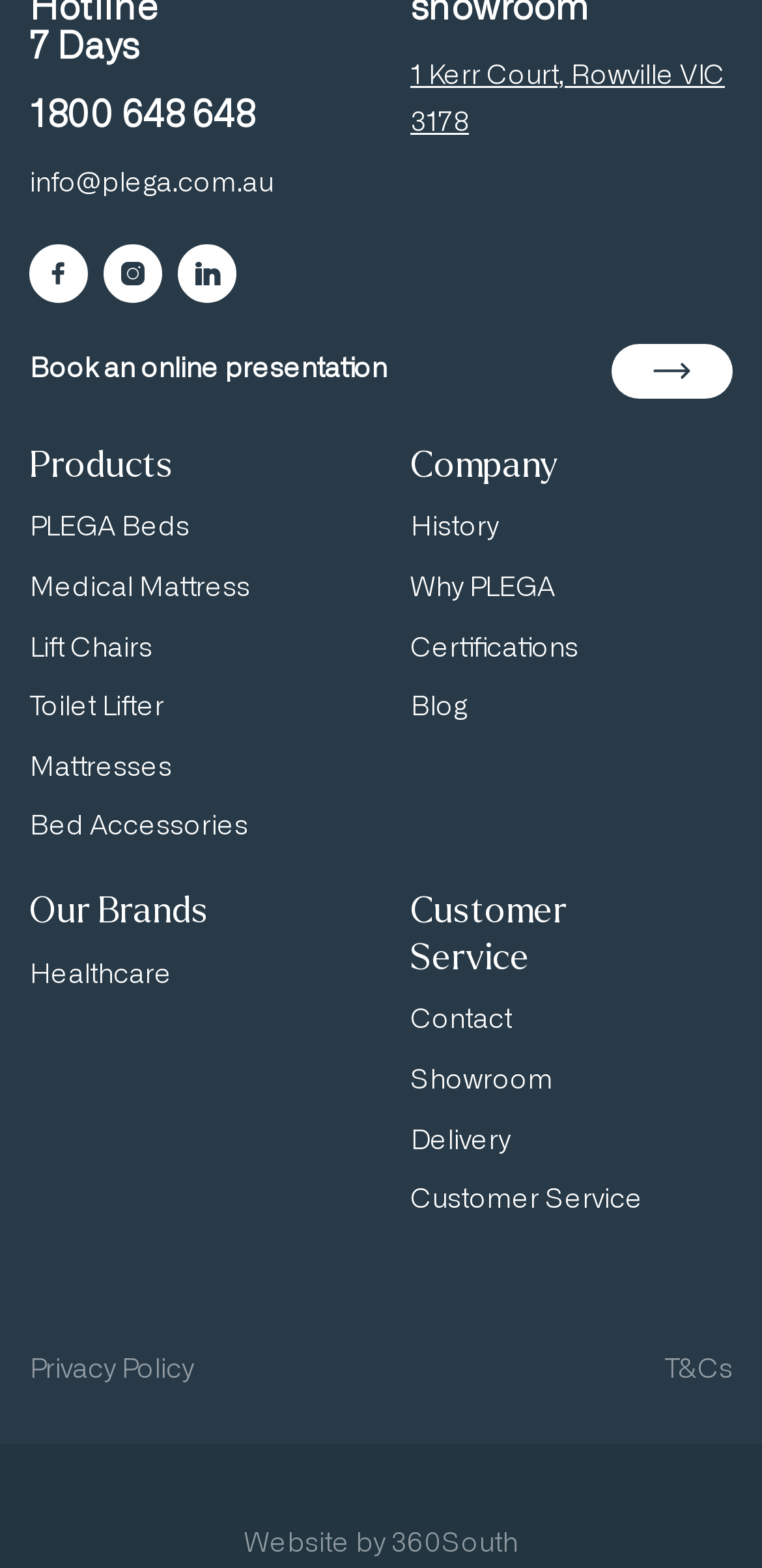Give a one-word or short phrase answer to this question: 
What is the company's address?

1 Kerr Court, Rowville VIC 3178